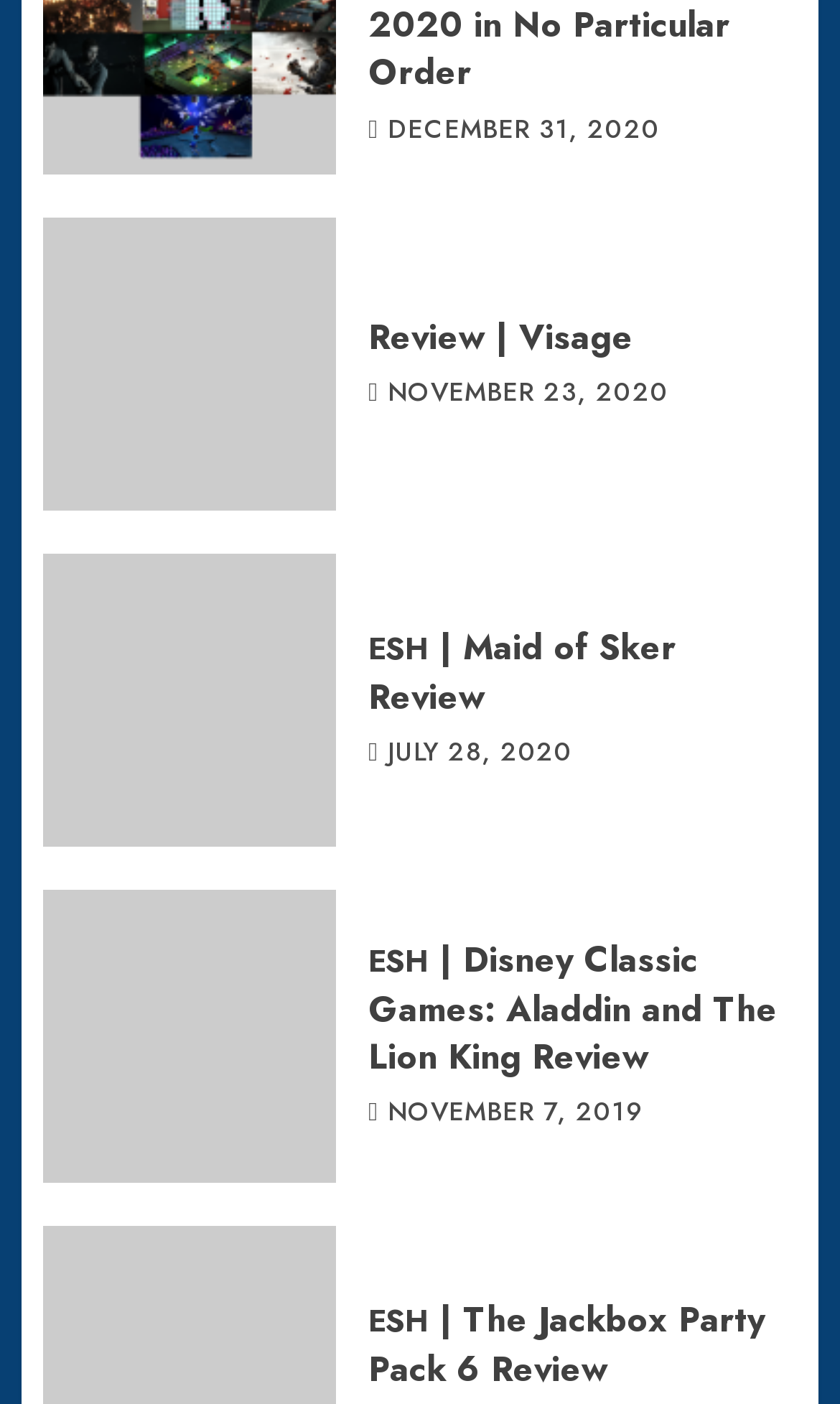How many links are on this page?
Use the information from the screenshot to give a comprehensive response to the question.

I counted the number of link elements on the page, which are 10 in total. These links correspond to the review article titles and dates.